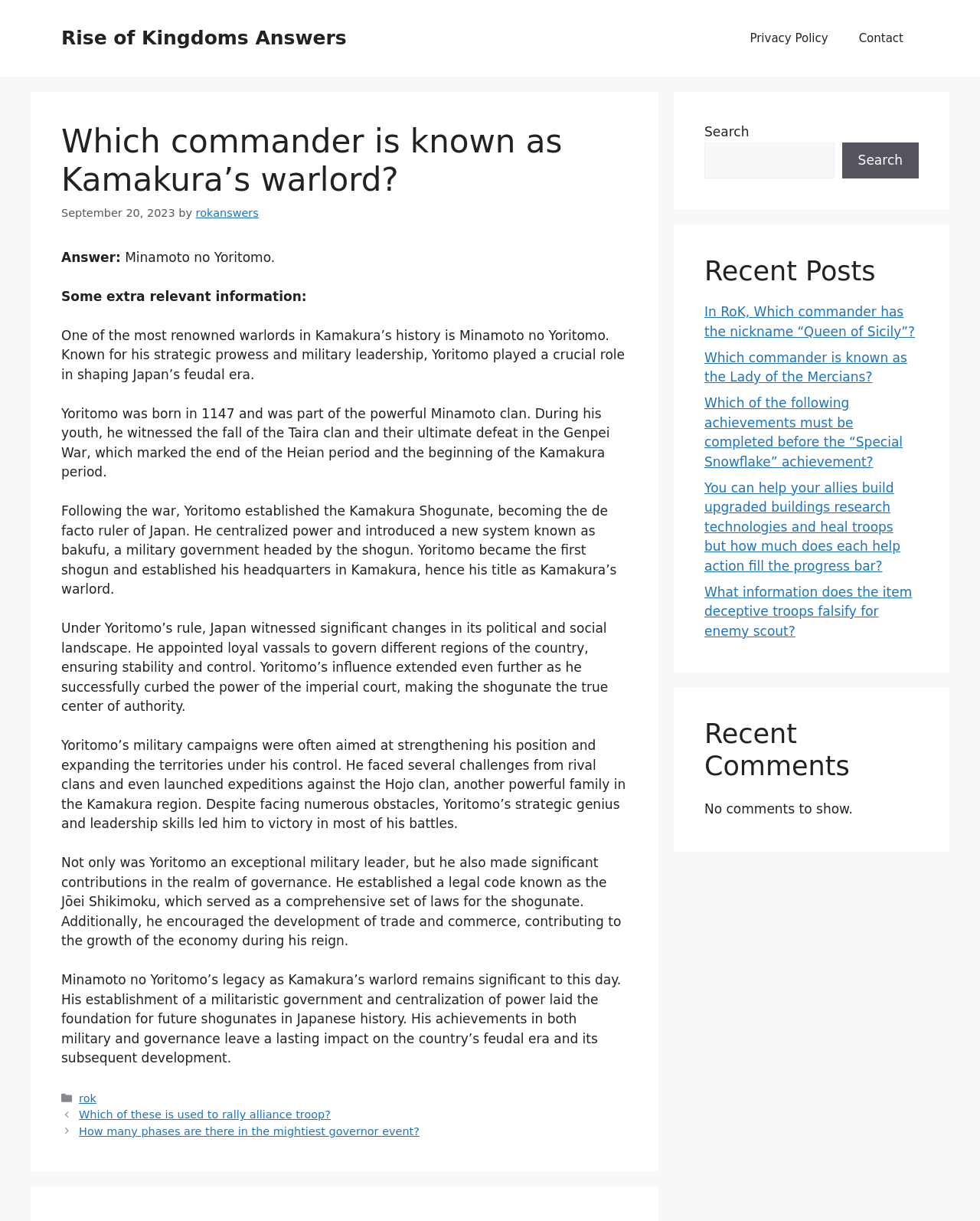What is the nickname of the commander known as the Lady of the Mercians?
Please give a detailed and elaborate answer to the question based on the image.

The answer cannot be found in the current webpage content, but it is mentioned as a related question in the 'Recent Posts' section.